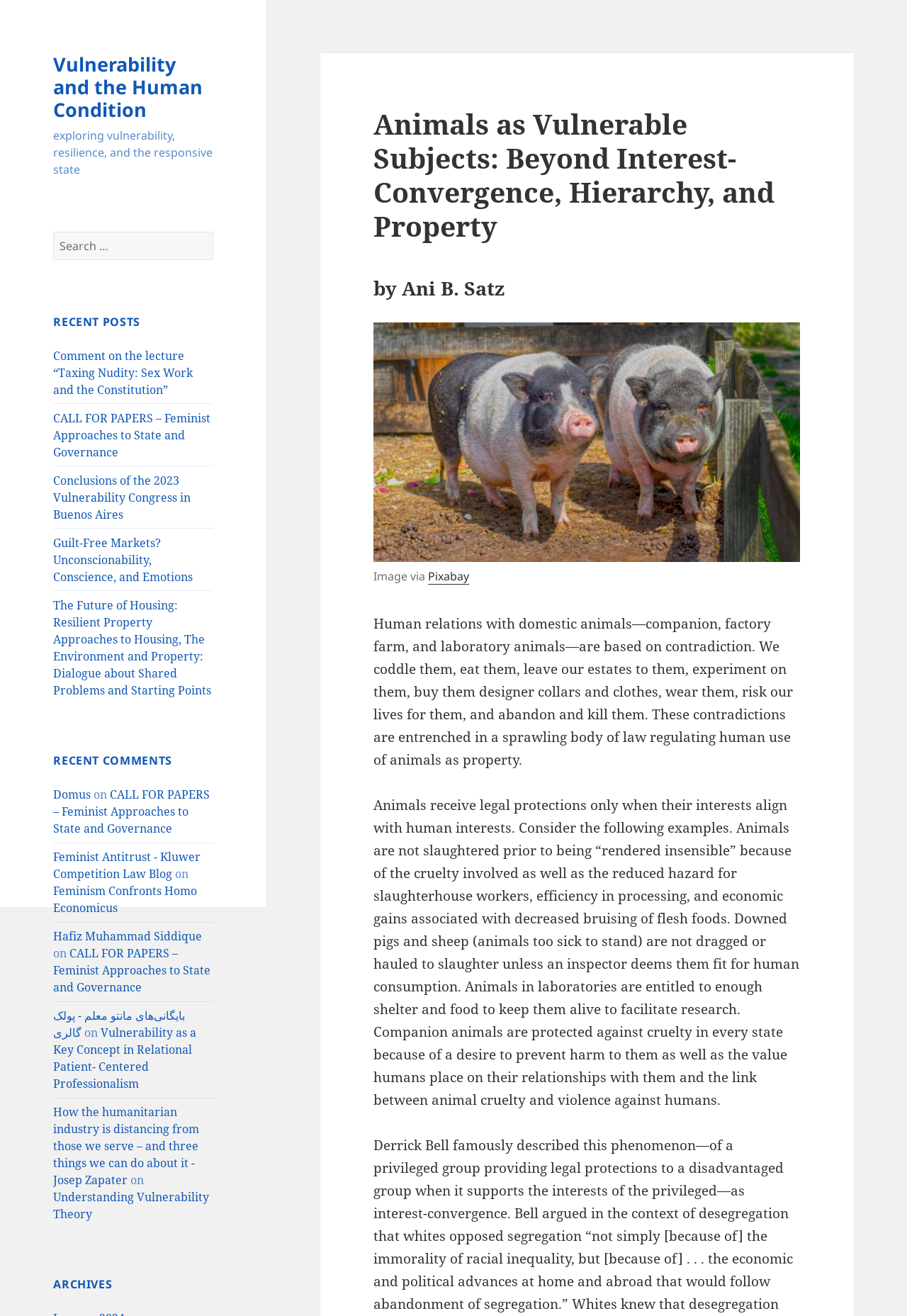Identify the bounding box coordinates for the UI element described as follows: "Vulnerability and the Human Condition". Ensure the coordinates are four float numbers between 0 and 1, formatted as [left, top, right, bottom].

[0.059, 0.039, 0.224, 0.093]